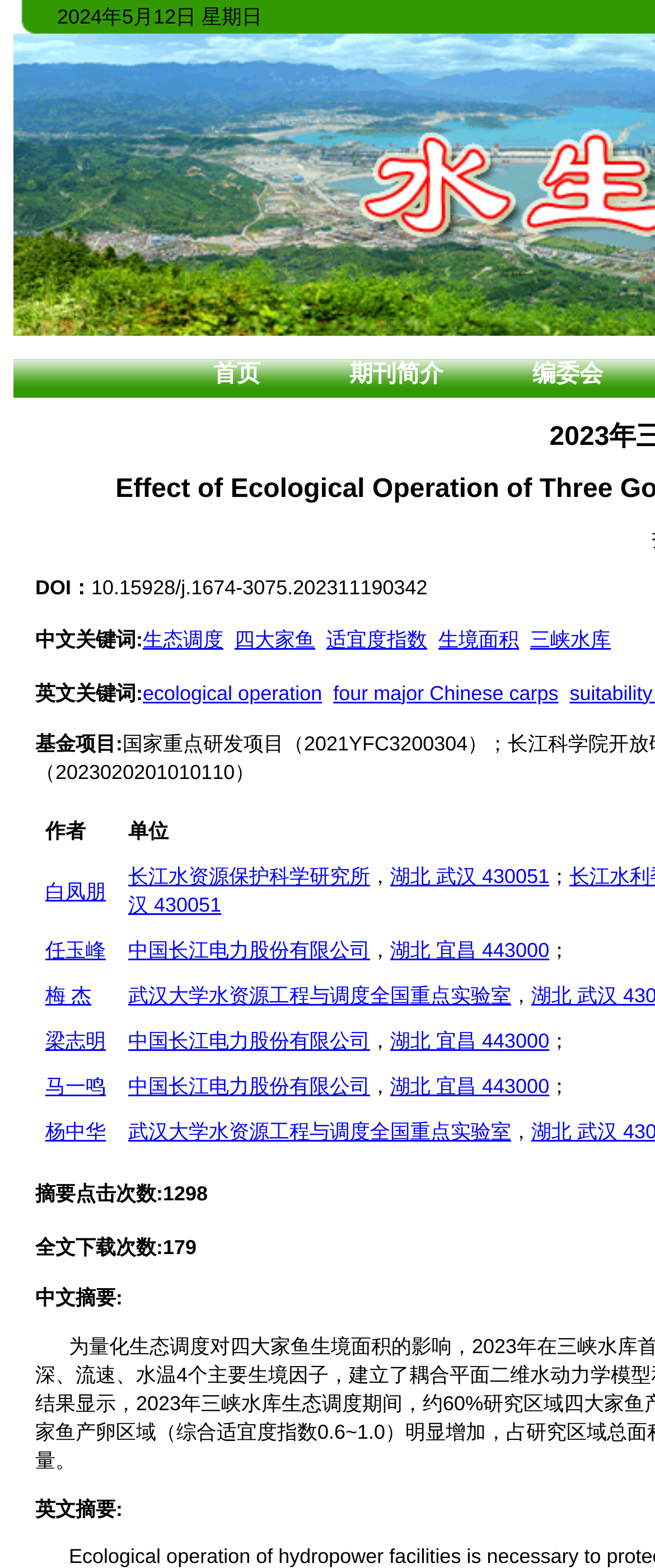How many links are there in the navigation bar?
Using the image as a reference, answer the question in detail.

I counted the number of links in the navigation bar, which are '首页', '期刊简介', '编委会', and they total 4.